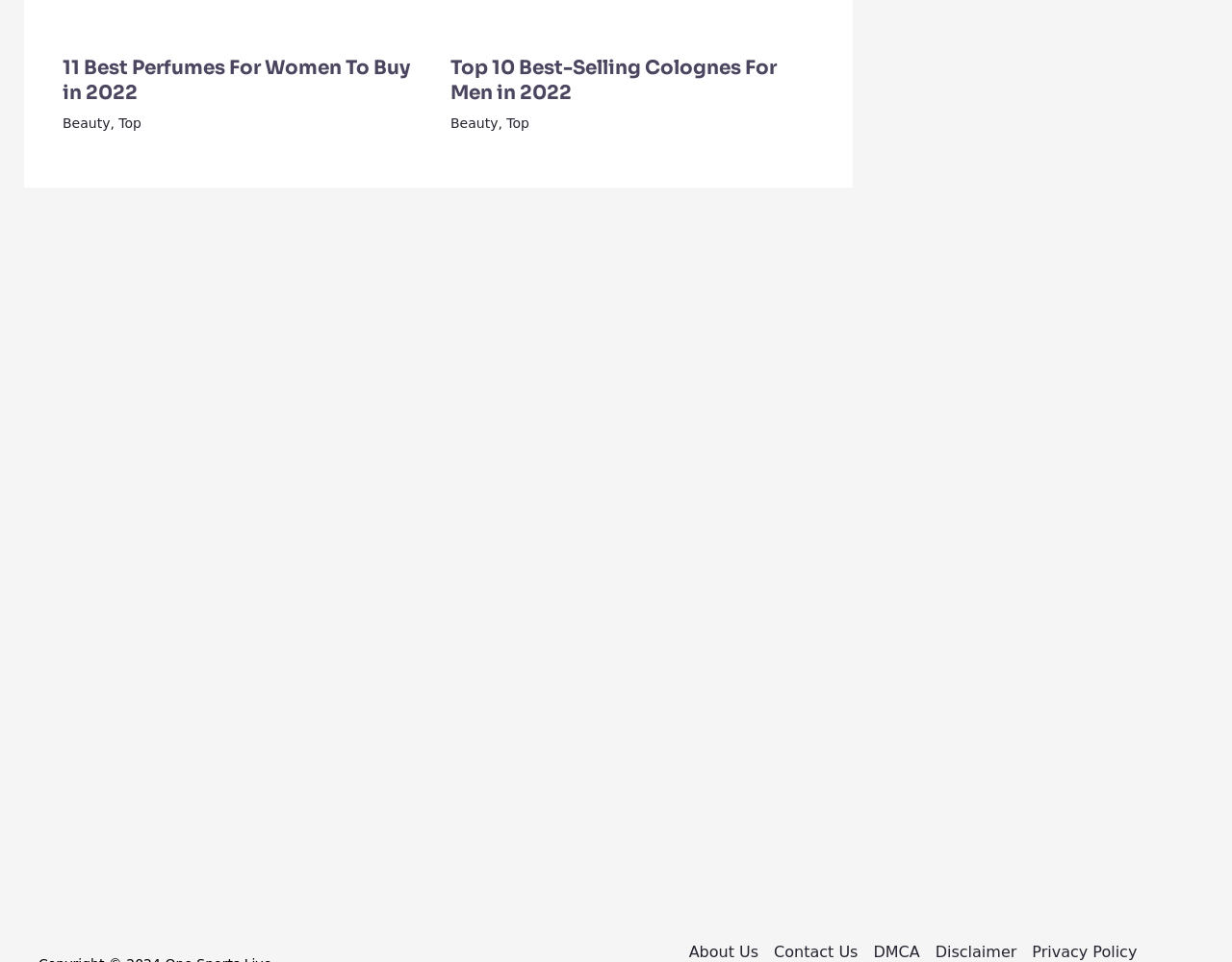Identify the bounding box coordinates of the clickable region required to complete the instruction: "Explore the top page in the beauty category". The coordinates should be given as four float numbers within the range of 0 and 1, i.e., [left, top, right, bottom].

[0.411, 0.12, 0.43, 0.136]